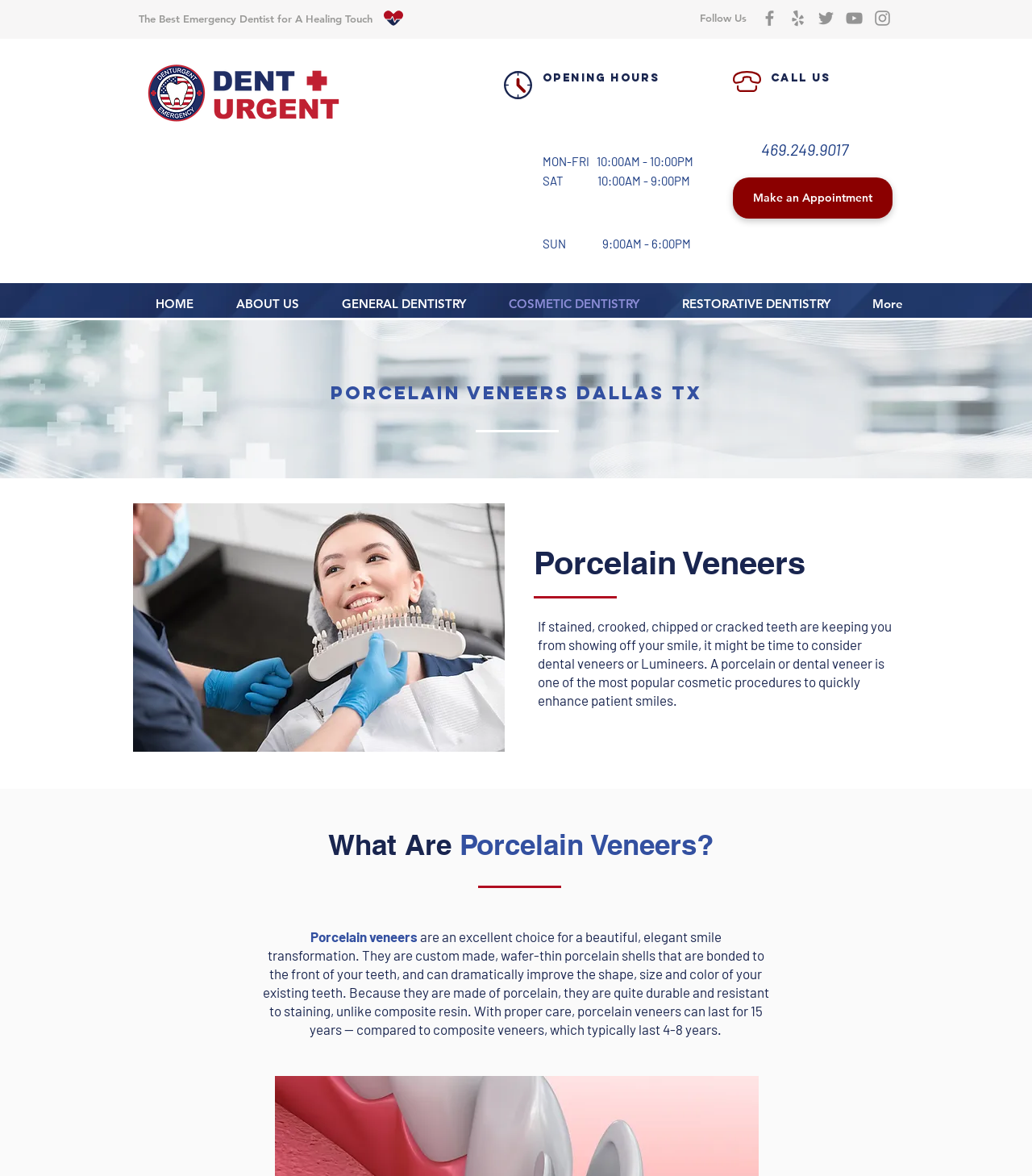Summarize the contents and layout of the webpage in detail.

The webpage is about DentUrgent, an emergency dental care service, and specifically focuses on Porcelain Veneers in Dallas, TX. At the top of the page, there is a logo of DentUrgent, accompanied by a tagline "The Best Emergency Dentist for A Healing Touch". 

On the top-right corner, there is a social bar with links to Facebook, Yelp, Twitter, YouTube, and Instagram, each represented by an icon. Below the social bar, there is a section displaying the opening hours, contact information, and a call-to-action button to make an appointment.

The main content of the page is divided into sections. The first section has a heading "Porcelain Veneers" and a brief introduction to the topic, explaining that porcelain veneers can enhance patient smiles by quickly addressing issues like stained, crooked, chipped, or cracked teeth. 

Below this section, there is an image related to porcelain veneers. The next section has a heading "What Are Porcelain Veneers?" and provides more detailed information about porcelain veneers, including their benefits, durability, and lifespan.

Throughout the page, there is a navigation menu at the top, allowing users to access different sections of the website, including the home page, about us, general dentistry, cosmetic dentistry, restorative dentistry, and more.